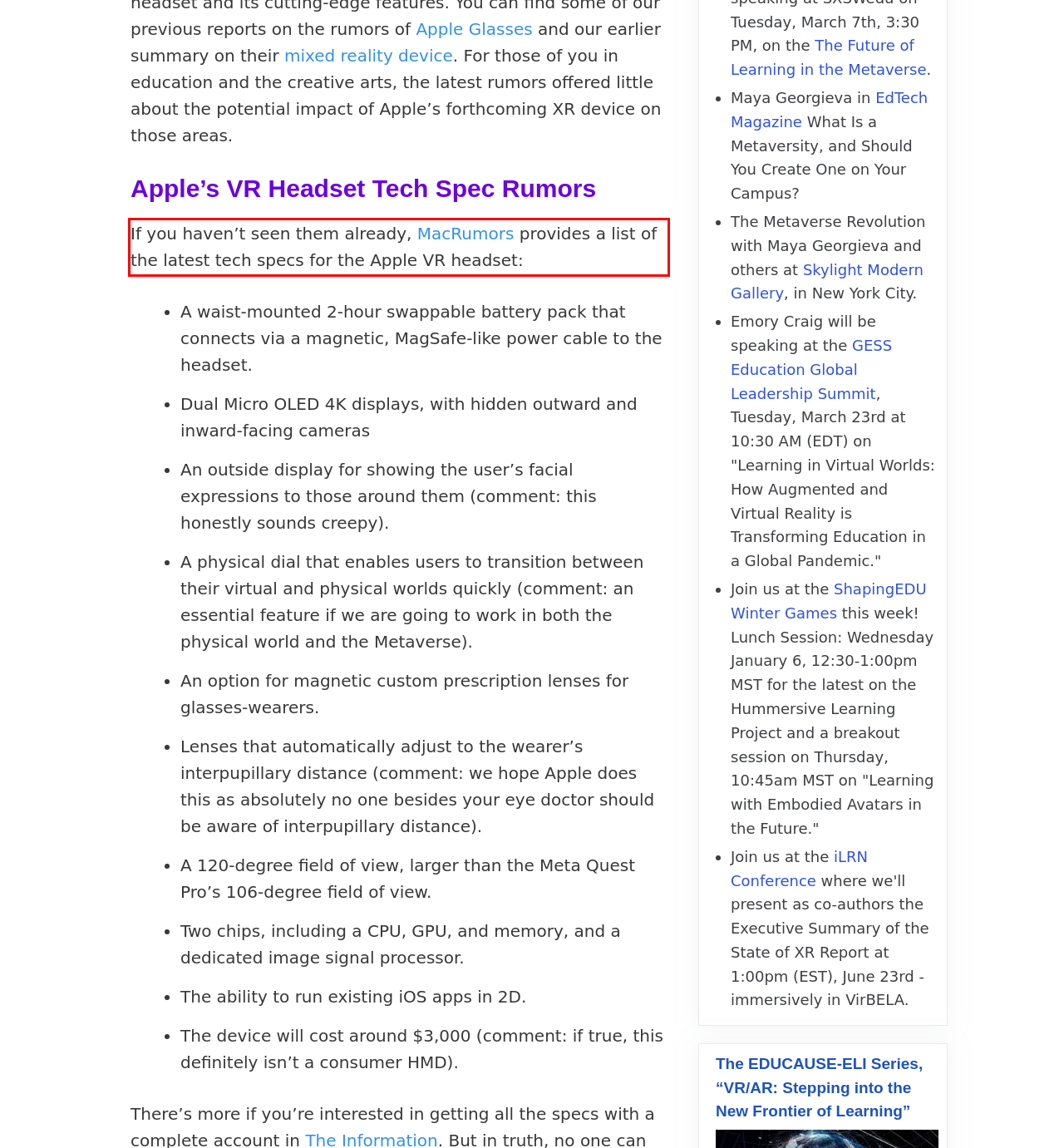Using the provided screenshot of a webpage, recognize the text inside the red rectangle bounding box by performing OCR.

If you haven’t seen them already, MacRumors provides a list of the latest tech specs for the Apple VR headset: